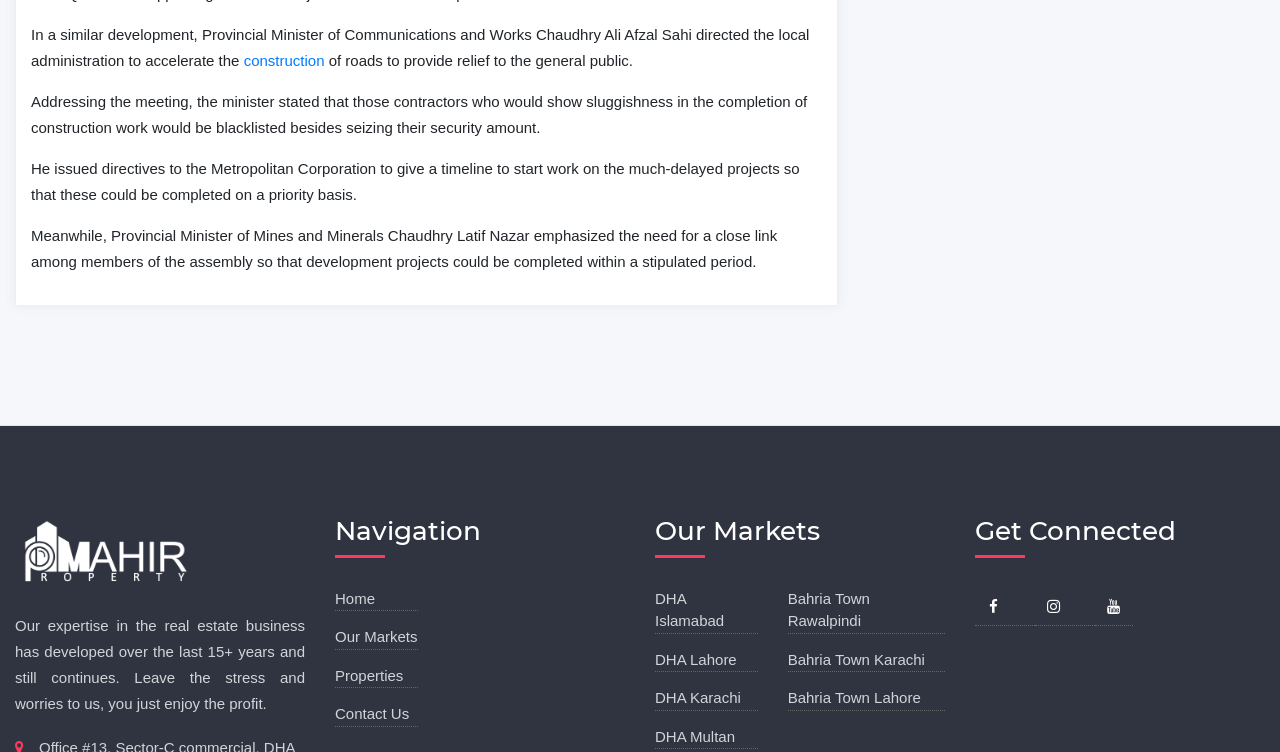What is the profession of Chaudhry Ali Afzal Sahi?
Kindly give a detailed and elaborate answer to the question.

This answer can be obtained by reading the first paragraph of the webpage, which mentions 'Provincial Minister of Communications and Works Chaudhry Ali Afzal Sahi directed the local administration...'.